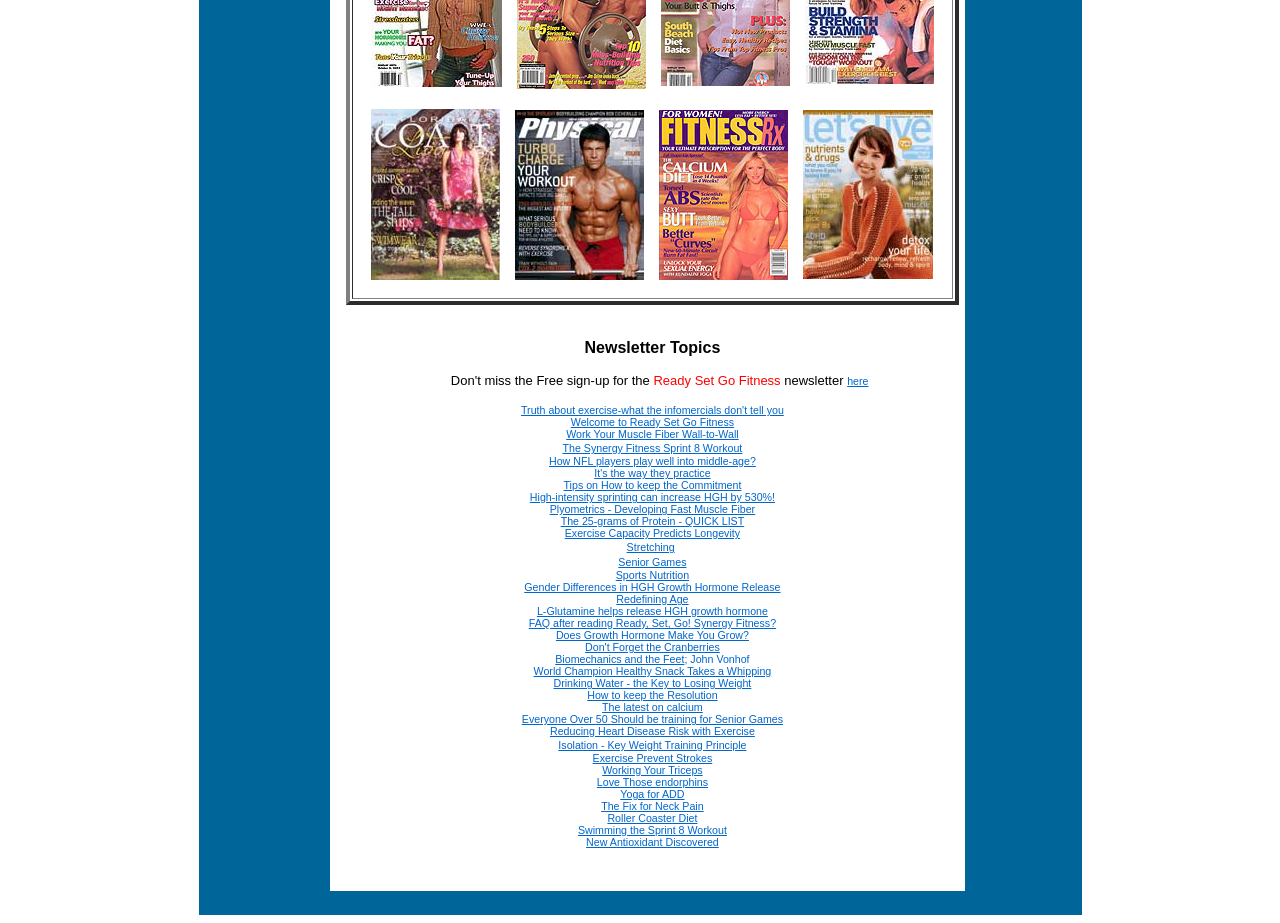Pinpoint the bounding box coordinates of the element you need to click to execute the following instruction: "Click to see the article citing Ready Set Go Synergy Fitness by Phil Campbell". The bounding box should be represented by four float numbers between 0 and 1, in the format [left, top, right, bottom].

[0.404, 0.086, 0.505, 0.099]